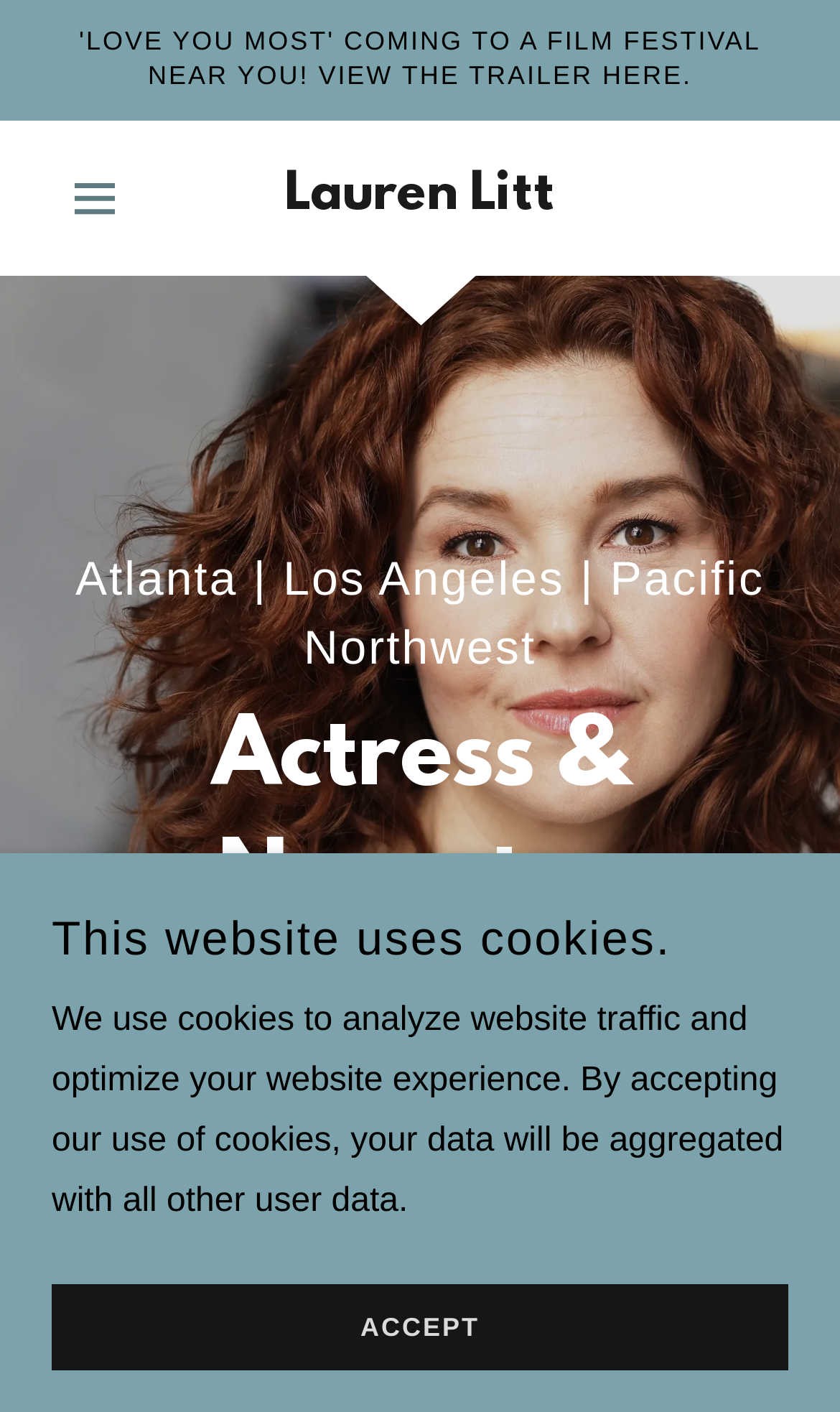Generate a thorough explanation of the webpage's elements.

The webpage is about actress and narrator Lauren Litt. At the top, there is a main section that spans the entire width of the page. Within this section, there is a link on the left side that reads "Love You Most' coming to a film festival near you! View the trailer here." Next to it, on the top-right corner, is a hamburger site navigation icon button with a popup menu. 

Below the navigation icon, there is a link with the text "Lauren Litt" that also has a popup menu. This link is positioned on the top-right side of the page. 

On the left side of the page, there is a large image of Lauren Litt with curly red hair, smiling at the camera and wearing an orange and pink dress. This image takes up most of the page's width. 

Above the image, there is a smaller image, and to the right of the large image, there is another smaller image. 

On top of the large image, there is a heading that reads "Actress & Narrator" and a static text that reads "Atlanta | Los Angeles | Pacific Northwest". 

Below the heading, there is a link that reads "AUDIOBOOK DEMOS". 

At the bottom of the page, there is a section that spans the entire width of the page. Within this section, there is a heading that reads "This website uses cookies." Below the heading, there is a static text that explains the use of cookies on the website. On the bottom-right corner, there is a link that reads "ACCEPT".